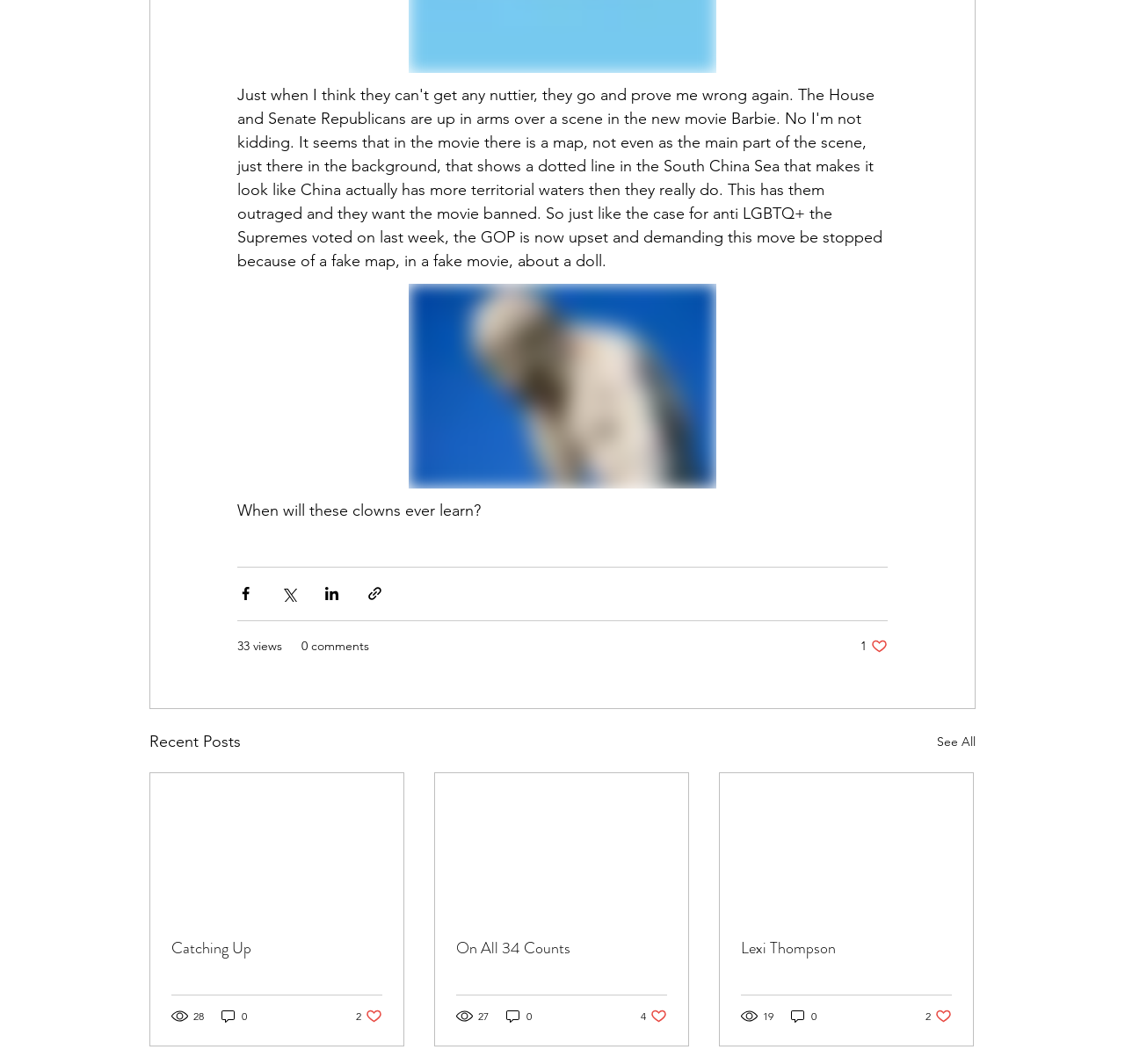Please specify the bounding box coordinates in the format (top-left x, top-left y, bottom-right x, bottom-right y), with all values as floating point numbers between 0 and 1. Identify the bounding box of the UI element described by: 0 comments

[0.268, 0.598, 0.328, 0.616]